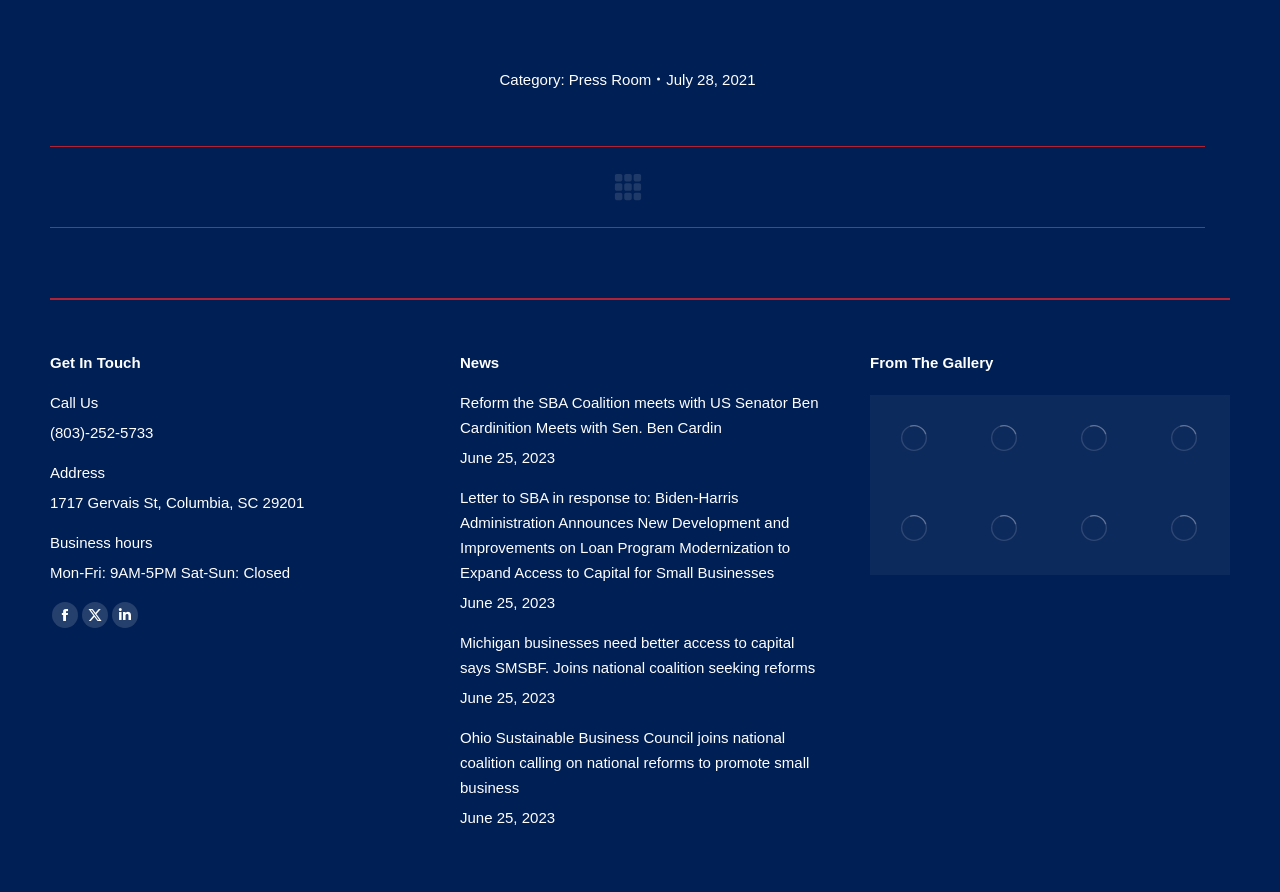Please indicate the bounding box coordinates for the clickable area to complete the following task: "View image from Shutterstock". The coordinates should be specified as four float numbers between 0 and 1, i.e., [left, top, right, bottom].

[0.75, 0.442, 0.82, 0.543]